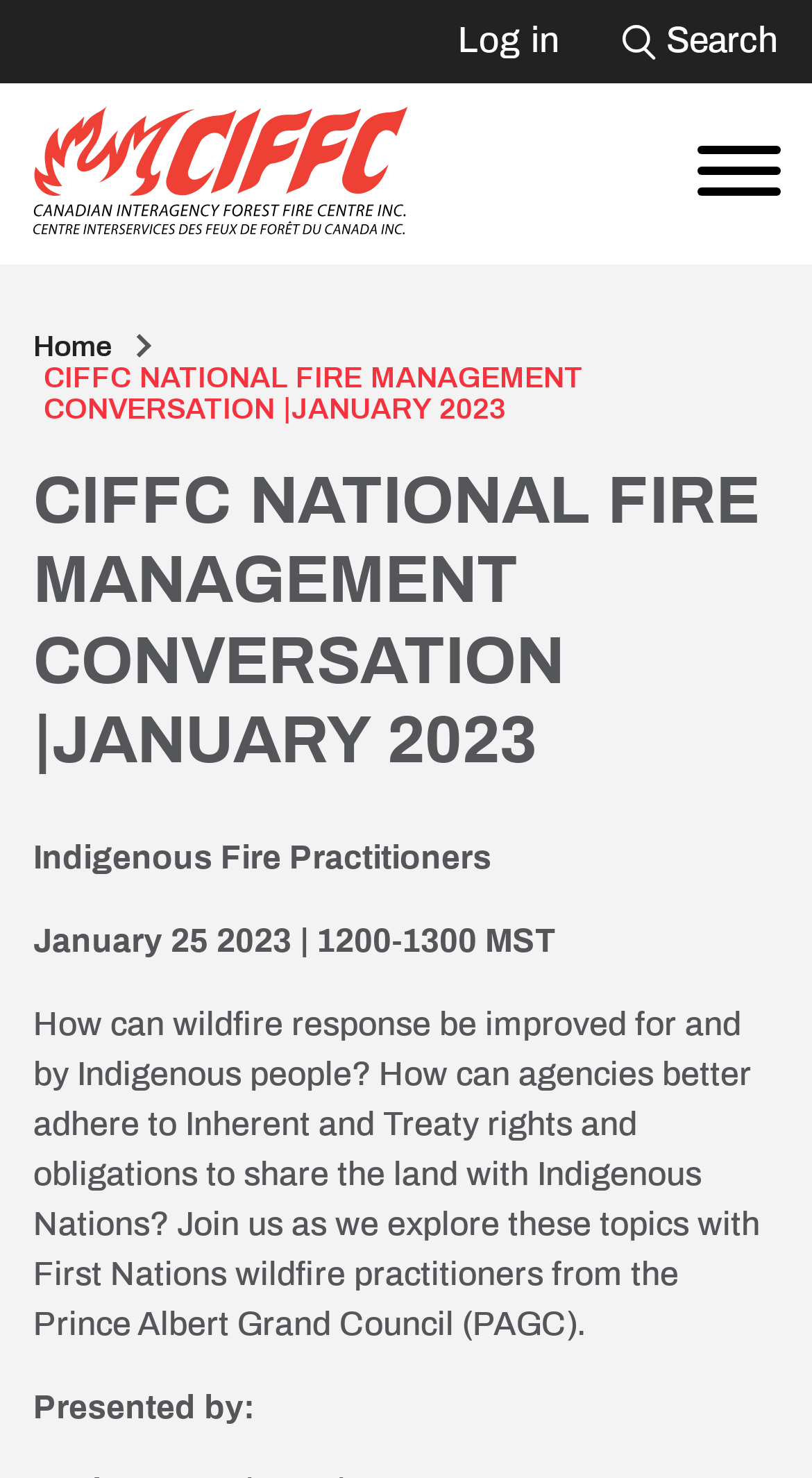Describe the entire webpage, focusing on both content and design.

The webpage is about the CIFFC National Fire Management Conversation in January 2023. At the top right corner, there is a navigation menu labeled "User account menu" with a "Log in" link. Next to it, there is a search bar with the text "Search". 

On the top left, there is a link to the "Home" page accompanied by an image. Below it, there is a navigation menu labeled "Breadcrumb" with a link to the "Home" page and a text "CIFFC NATIONAL FIRE MANAGEMENT CONVERSATION |JANUARY 2023". 

The main content of the webpage is headed by a title "CIFFC NATIONAL FIRE MANAGEMENT CONVERSATION |JANUARY 2023". Below the title, there are three paragraphs of text. The first paragraph is about "Indigenous Fire Practitioners". The second paragraph mentions a date and time, "January 25 2023 | 1200-1300 MST". The third and longest paragraph discusses how wildfire response can be improved for and by Indigenous people, and how agencies can better adhere to Inherent and Treaty rights and obligations to share the land with Indigenous Nations. It also mentions a conversation with First Nations wildfire practitioners from the Prince Albert Grand Council (PAGC). 

At the bottom of the main content, there is a line of text "Presented by:". There are two images on the page, one on the top right and another on the top left.